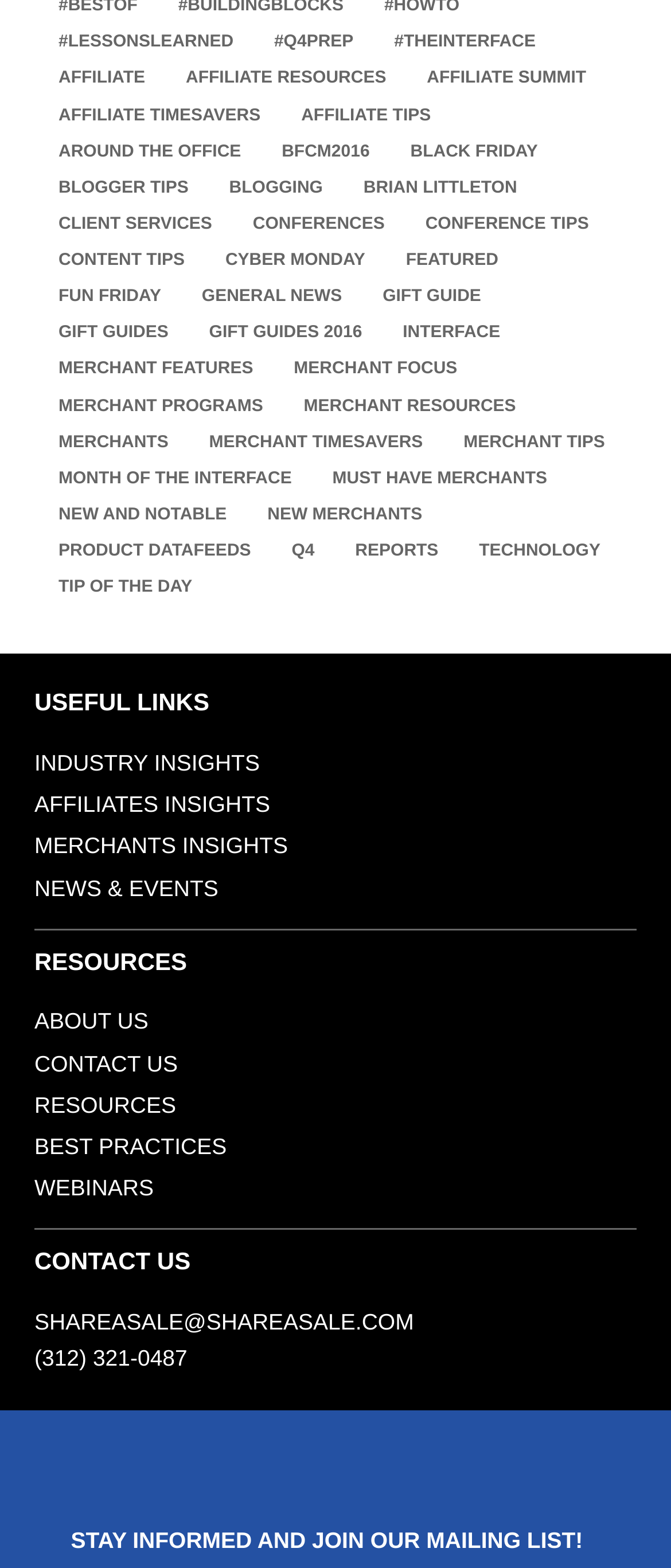What is the category with 'BLACK FRIDAY'?
Please give a detailed and elaborate explanation in response to the question.

I searched for the text 'BLACK FRIDAY' inside each link element and found that it is a category.